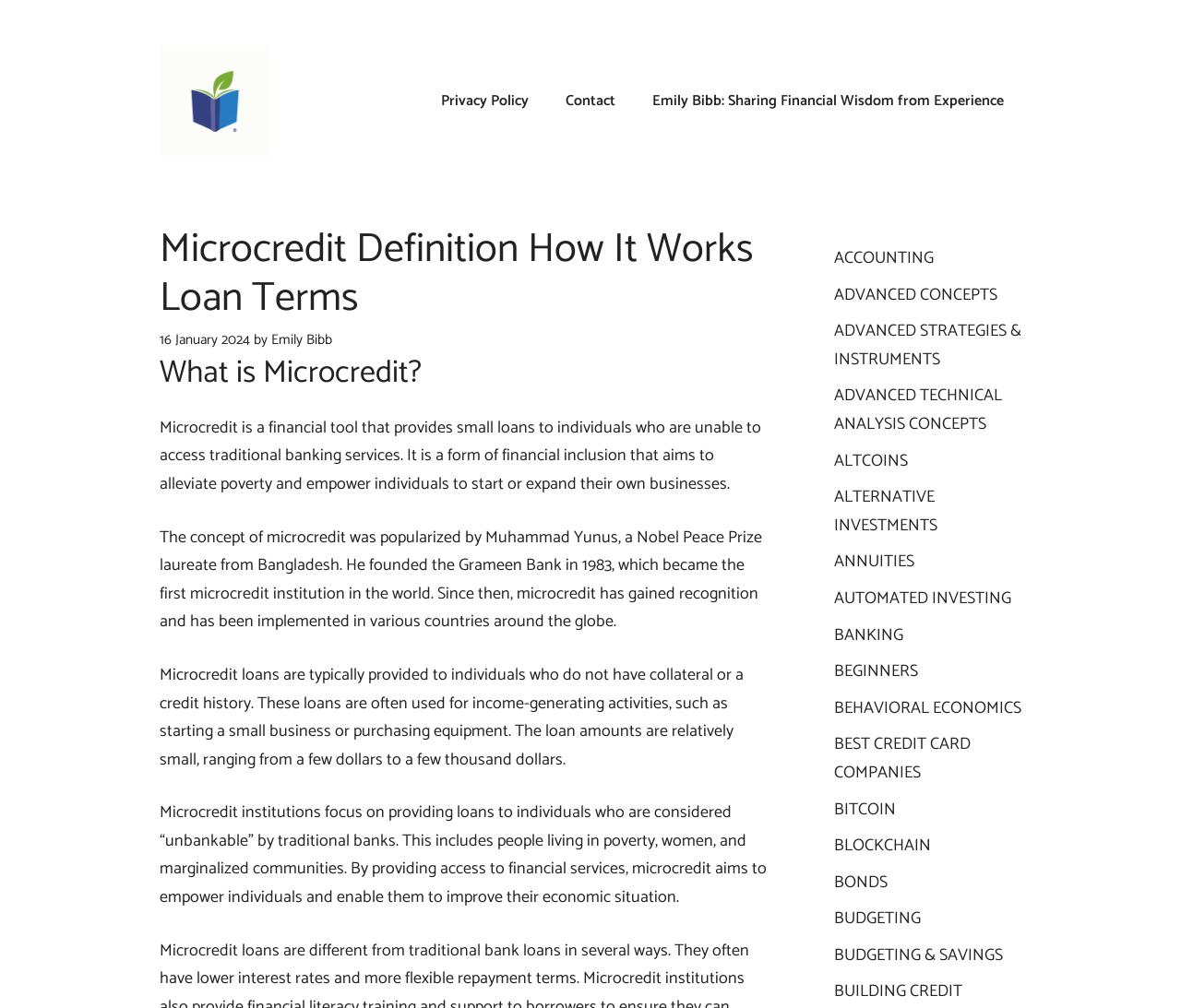Given the element description: "ADVANCED CONCEPTS", predict the bounding box coordinates of the UI element it refers to, using four float numbers between 0 and 1, i.e., [left, top, right, bottom].

[0.706, 0.279, 0.844, 0.306]